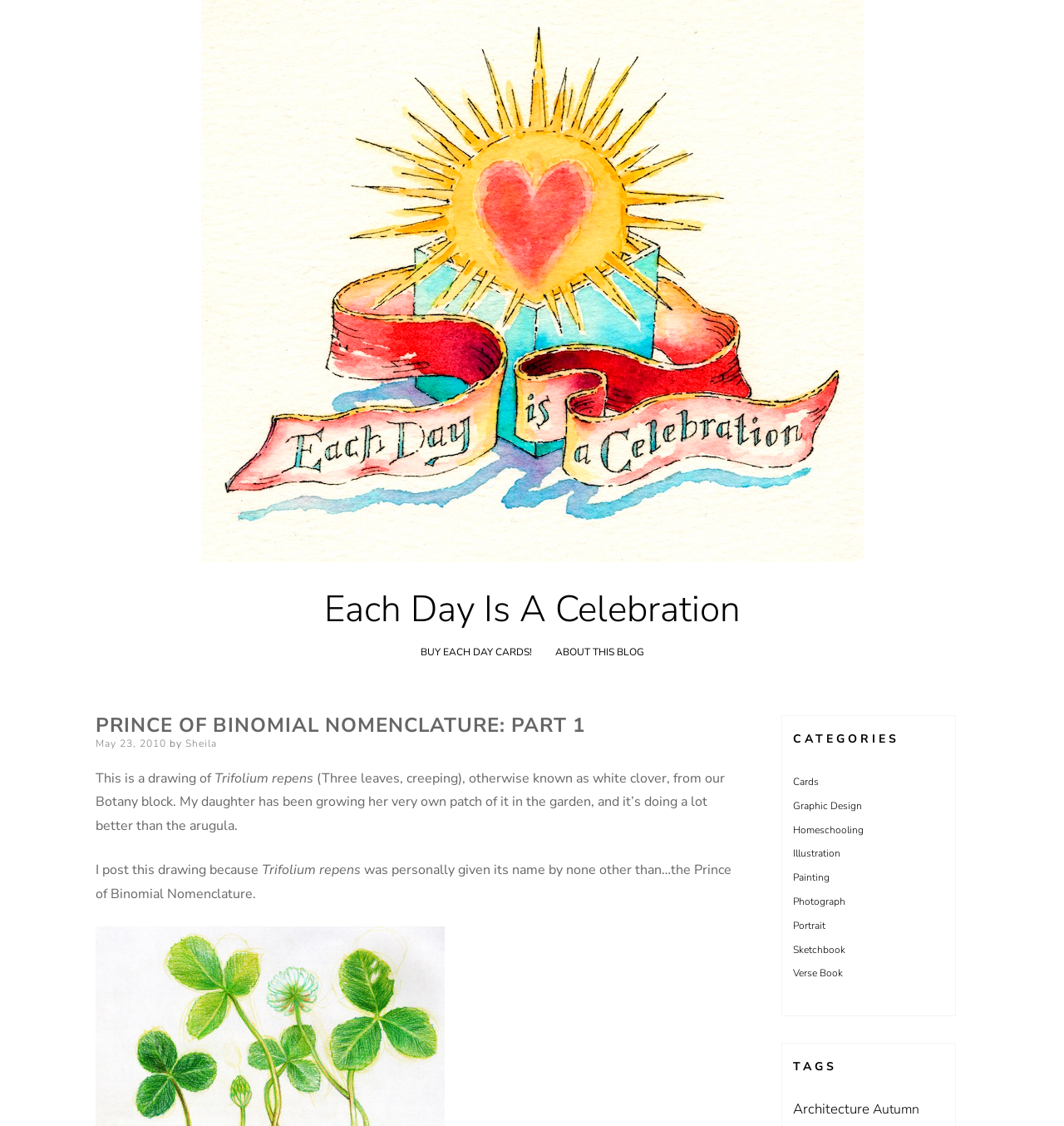Find the bounding box coordinates of the element to click in order to complete the given instruction: "Click on the 'Each Day Is A Celebration' link."

[0.189, 0.487, 0.811, 0.504]